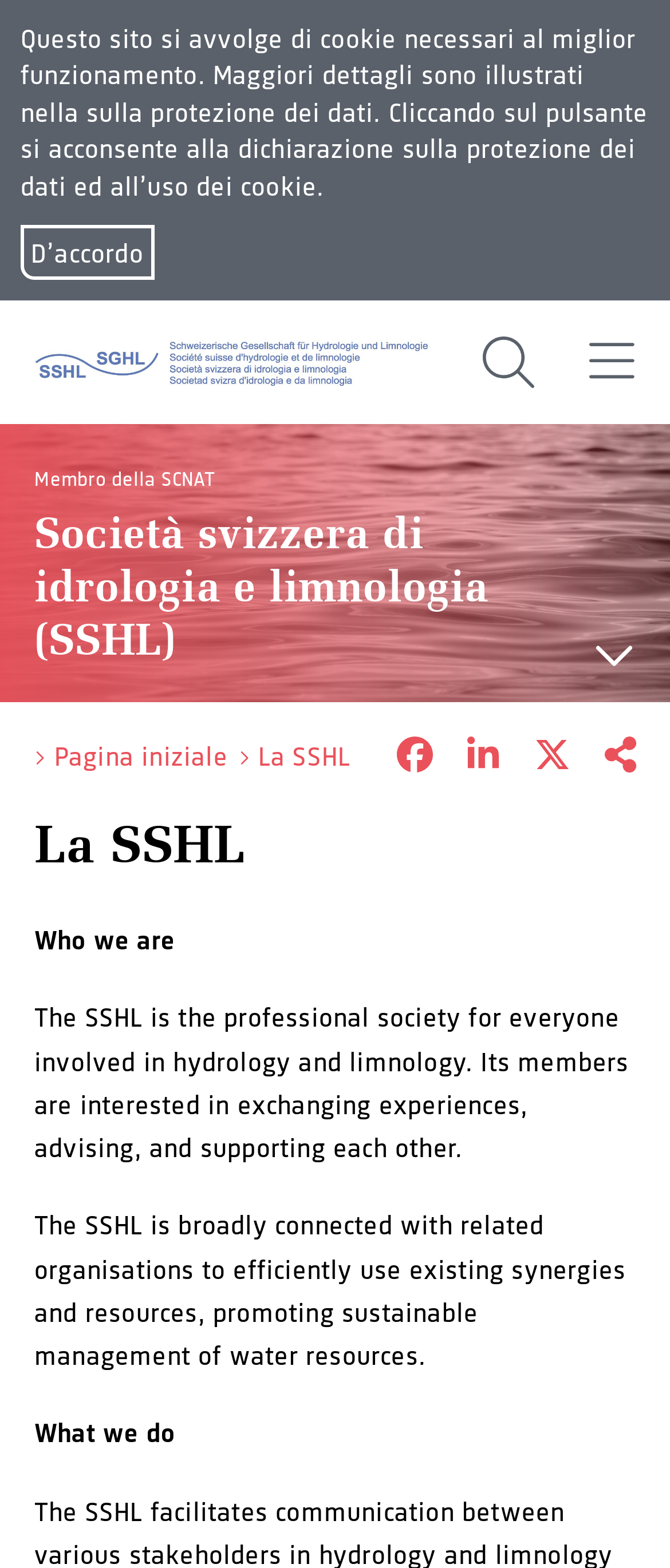Find and indicate the bounding box coordinates of the region you should select to follow the given instruction: "Learn more about the SSHL".

[0.385, 0.471, 0.523, 0.494]